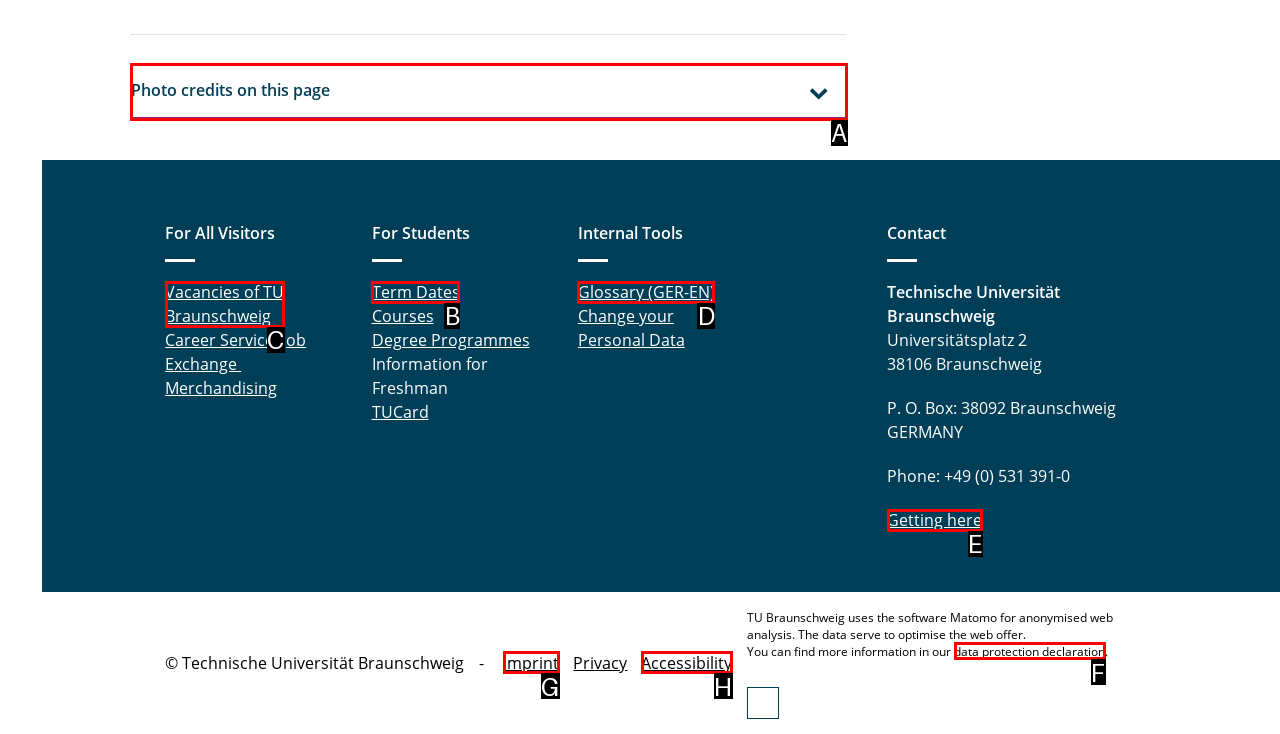Identify the HTML element to click to execute this task: View 'Term Dates' Respond with the letter corresponding to the proper option.

B